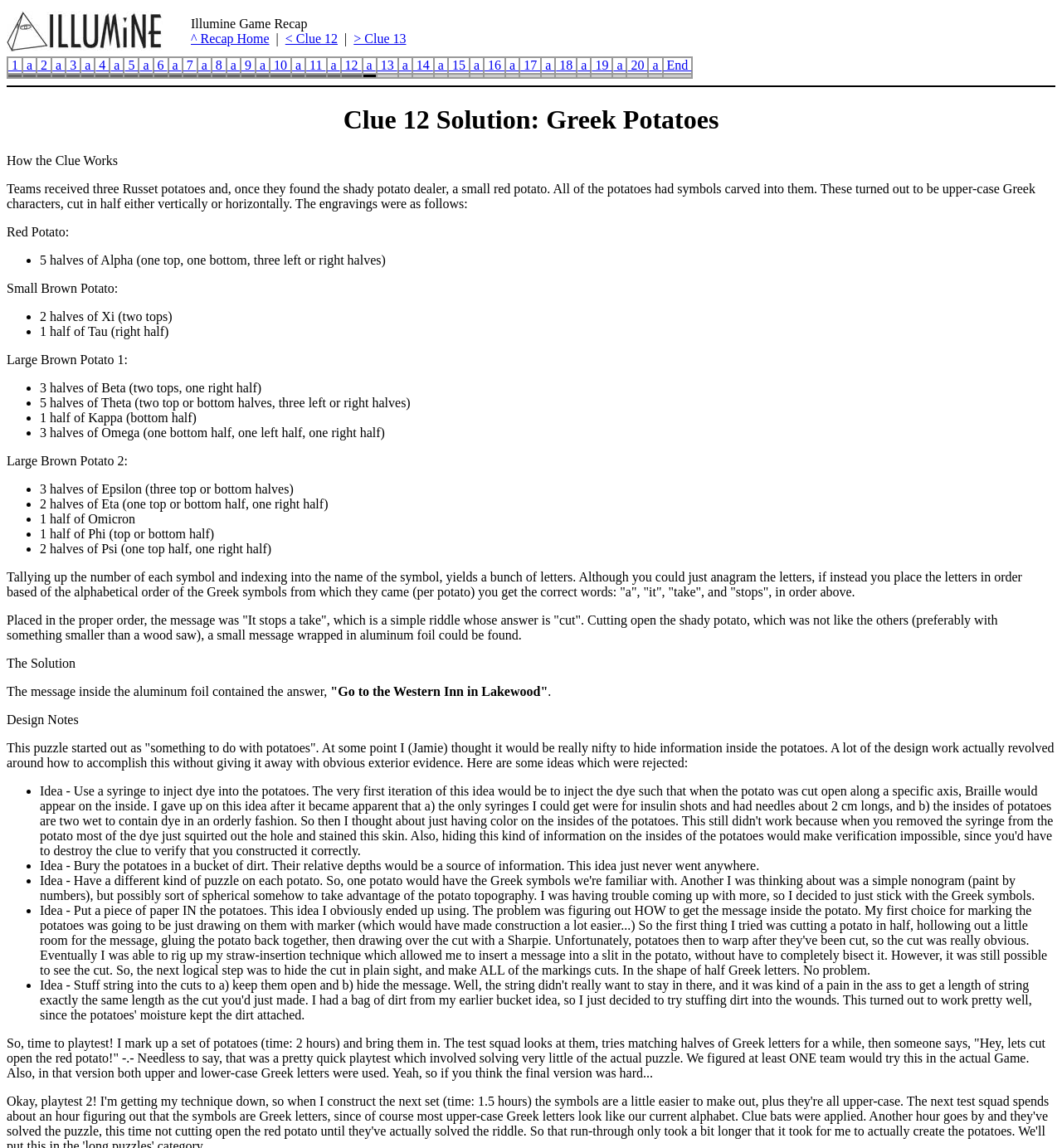Respond to the following question with a brief word or phrase:
What is the name of the clue being discussed?

Clue 12